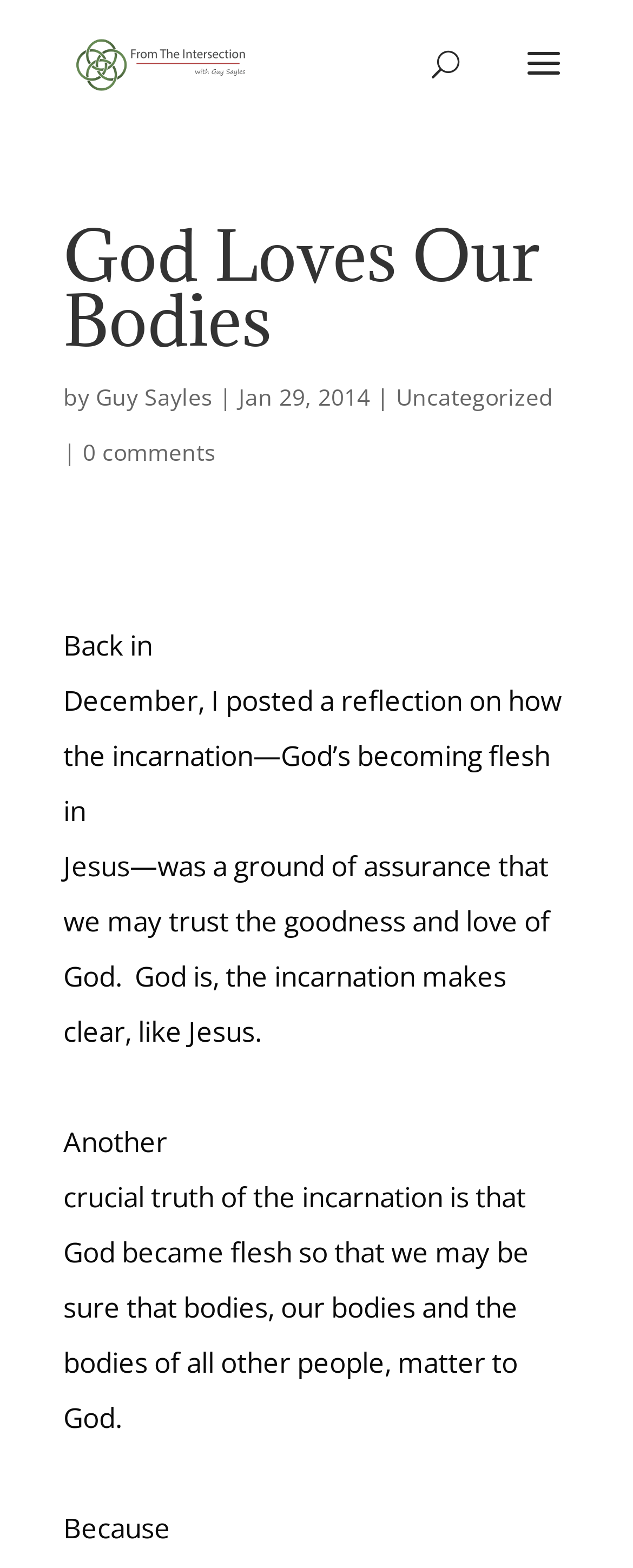Can you determine the main header of this webpage?

God Loves Our Bodies